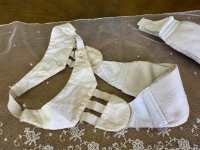What is the condition of the fabric?
Provide a thorough and detailed answer to the question.

The caption states that the overall condition of the belt shows signs of age, with some discoloration and yellowing of the fabric, indicating that it has deteriorated over time.